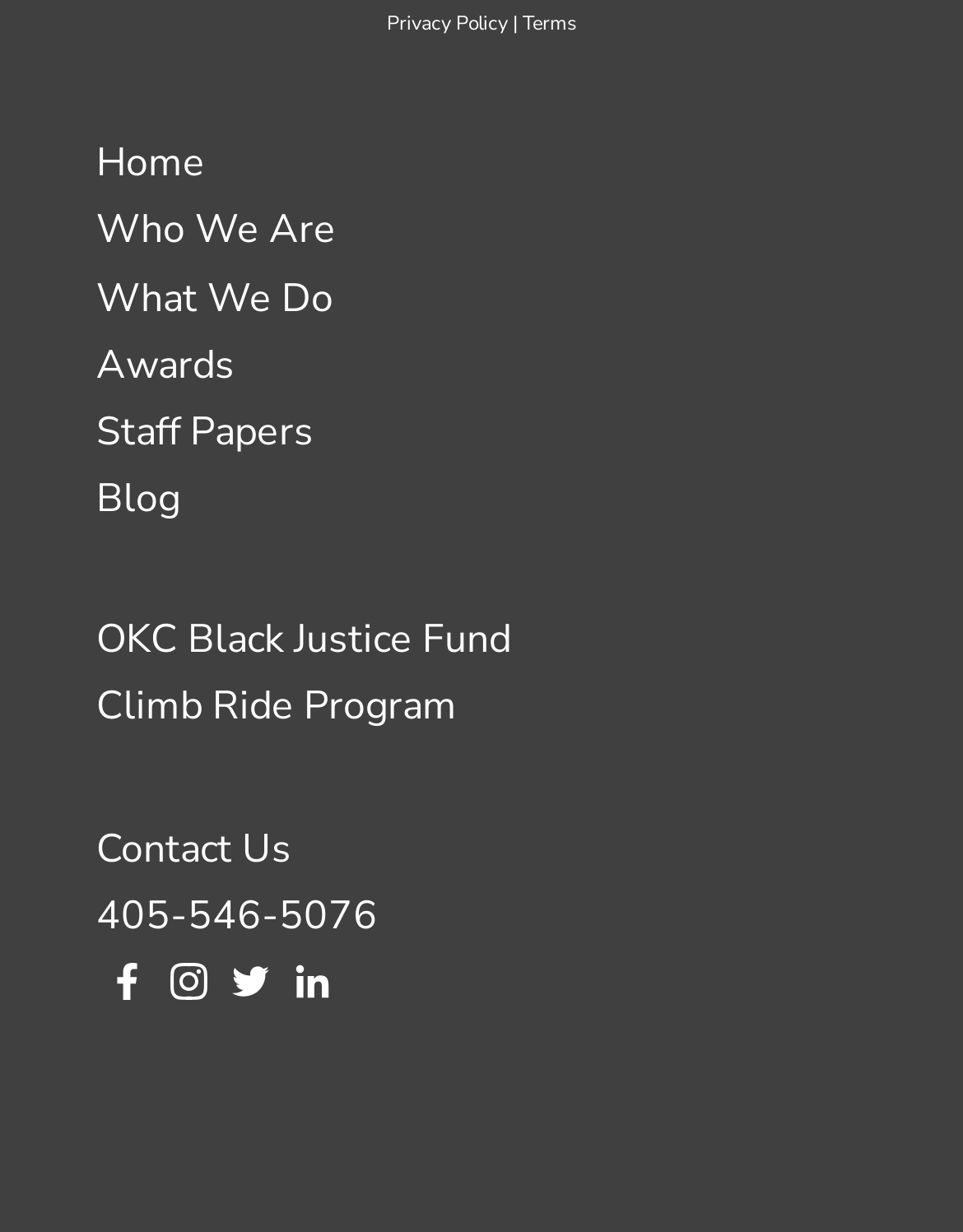Identify and provide the bounding box for the element described by: "aria-label="Open navigation menu"".

None